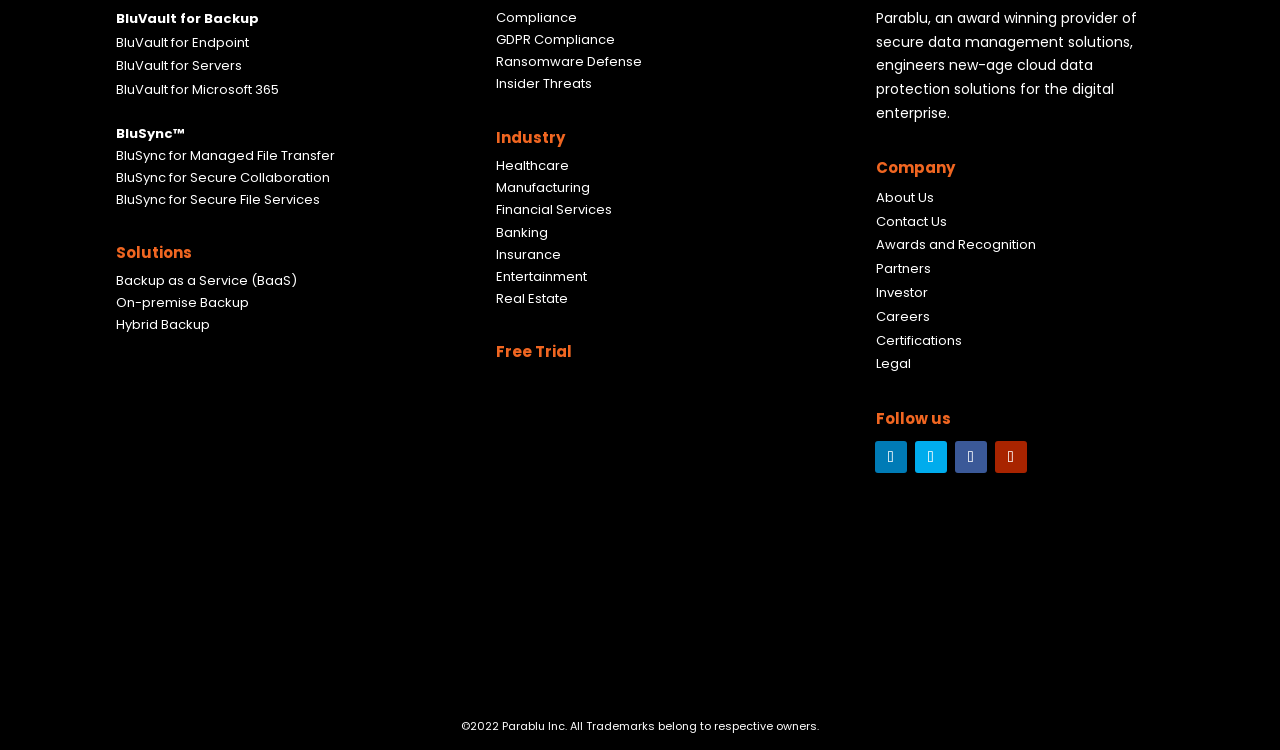Could you specify the bounding box coordinates for the clickable section to complete the following instruction: "Start a Free Trial"?

[0.387, 0.415, 0.447, 0.443]